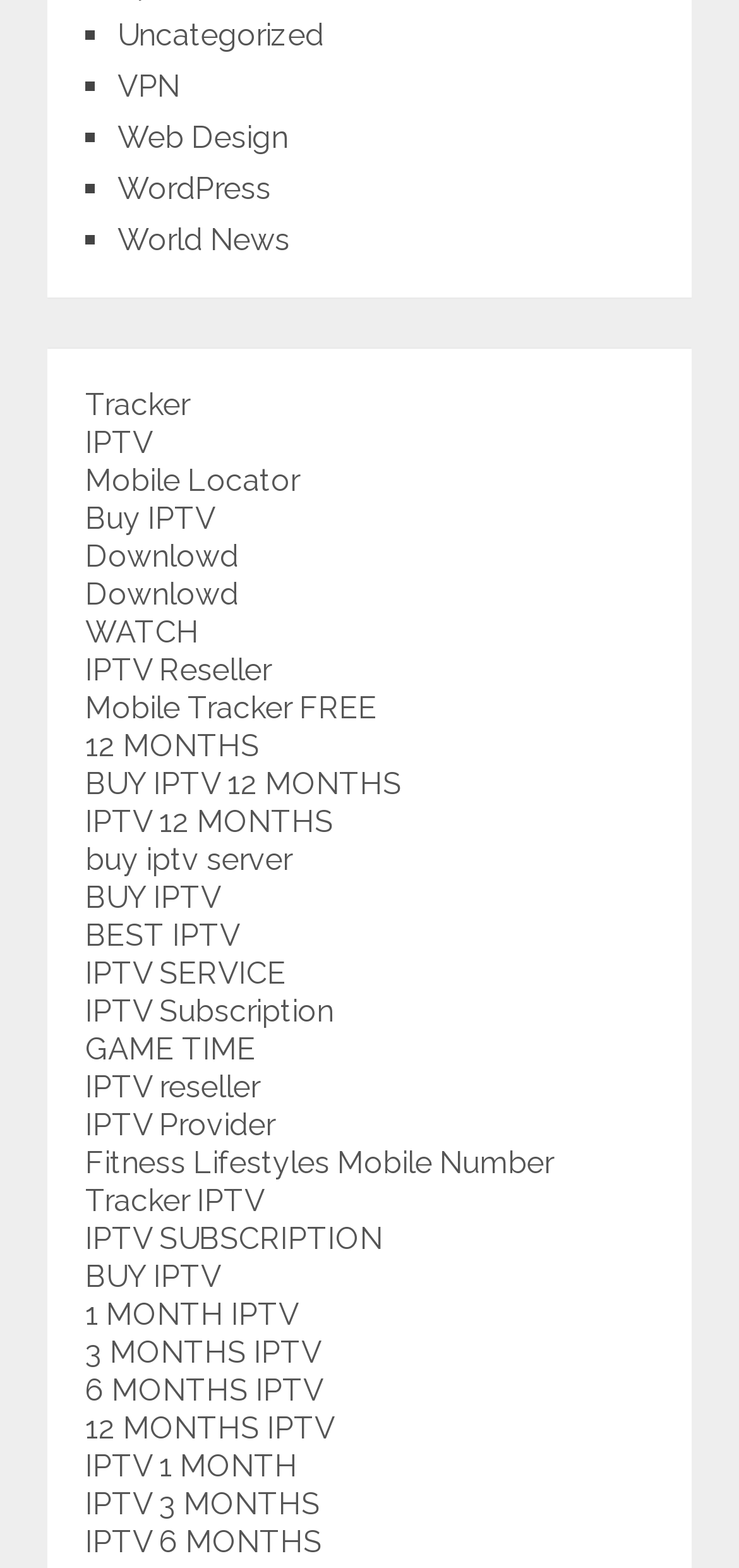Please identify the bounding box coordinates of the element I should click to complete this instruction: 'Click on the 'Uncategorized' link'. The coordinates should be given as four float numbers between 0 and 1, like this: [left, top, right, bottom].

[0.159, 0.011, 0.438, 0.034]